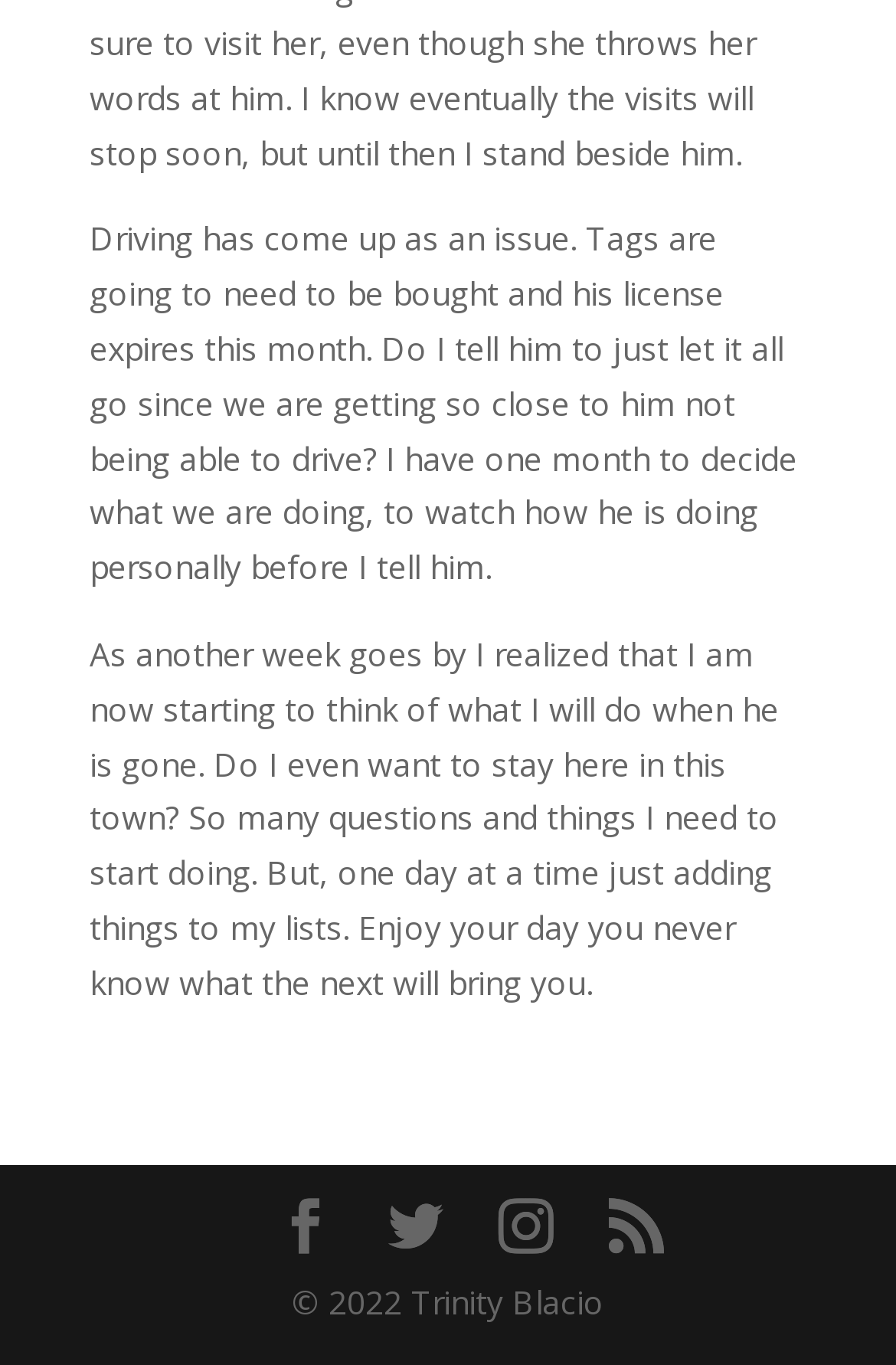Bounding box coordinates should be in the format (top-left x, top-left y, bottom-right x, bottom-right y) and all values should be floating point numbers between 0 and 1. Determine the bounding box coordinate for the UI element described as: Twitter

[0.433, 0.878, 0.495, 0.92]